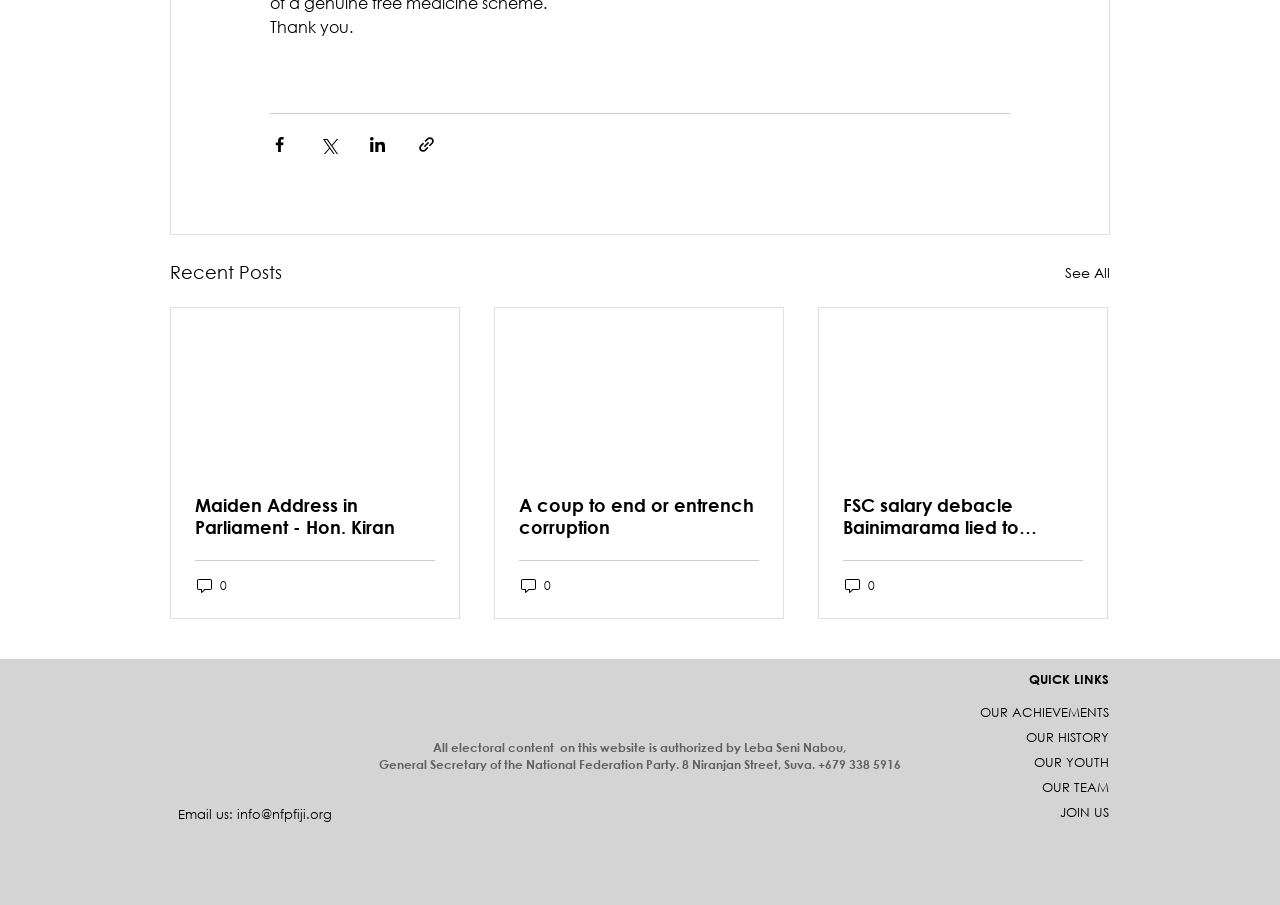Please specify the bounding box coordinates for the clickable region that will help you carry out the instruction: "Email us".

[0.139, 0.878, 0.259, 0.923]